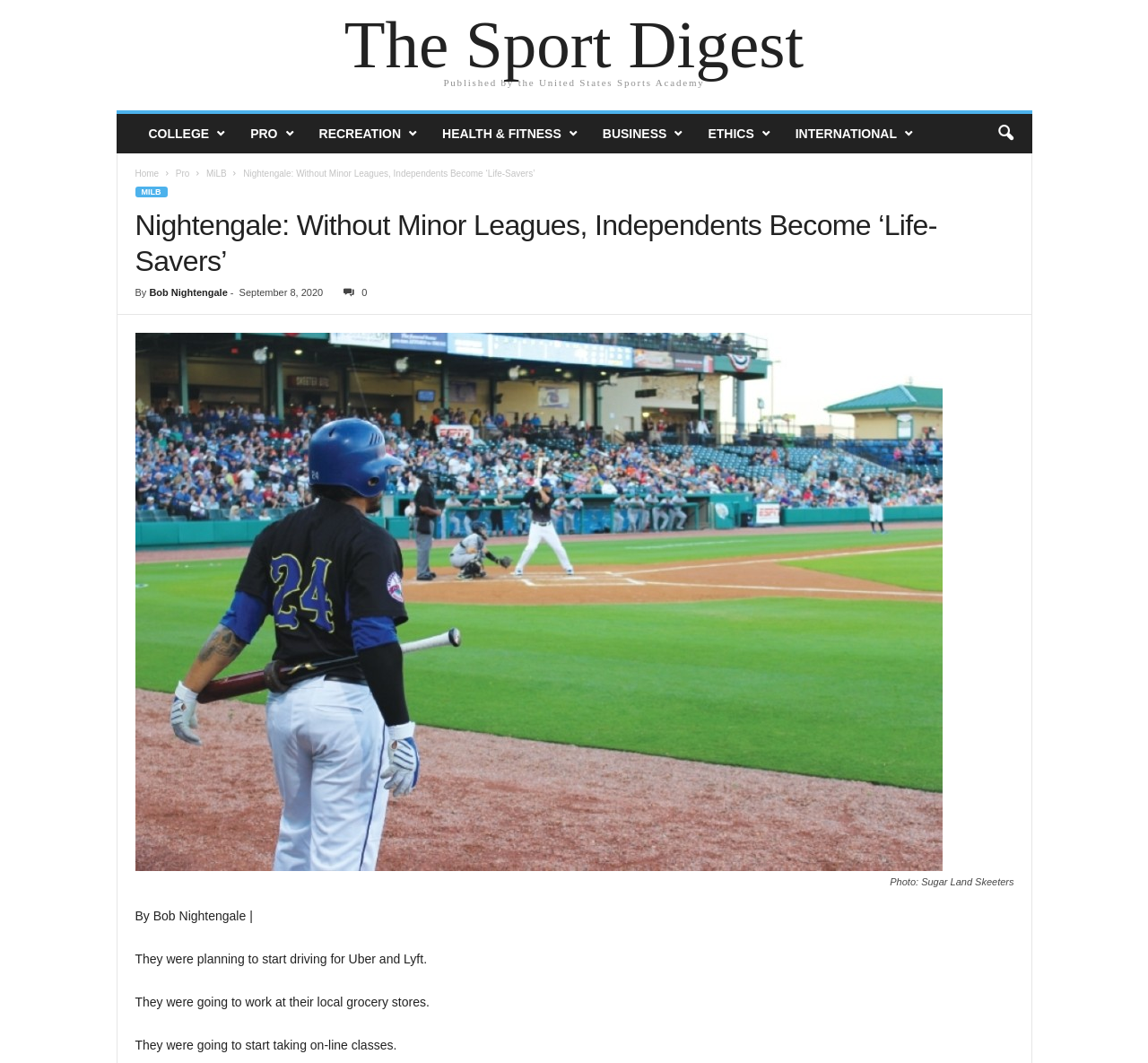Please find the top heading of the webpage and generate its text.

Nightengale: Without Minor Leagues, Independents Become ‘Life-Savers’